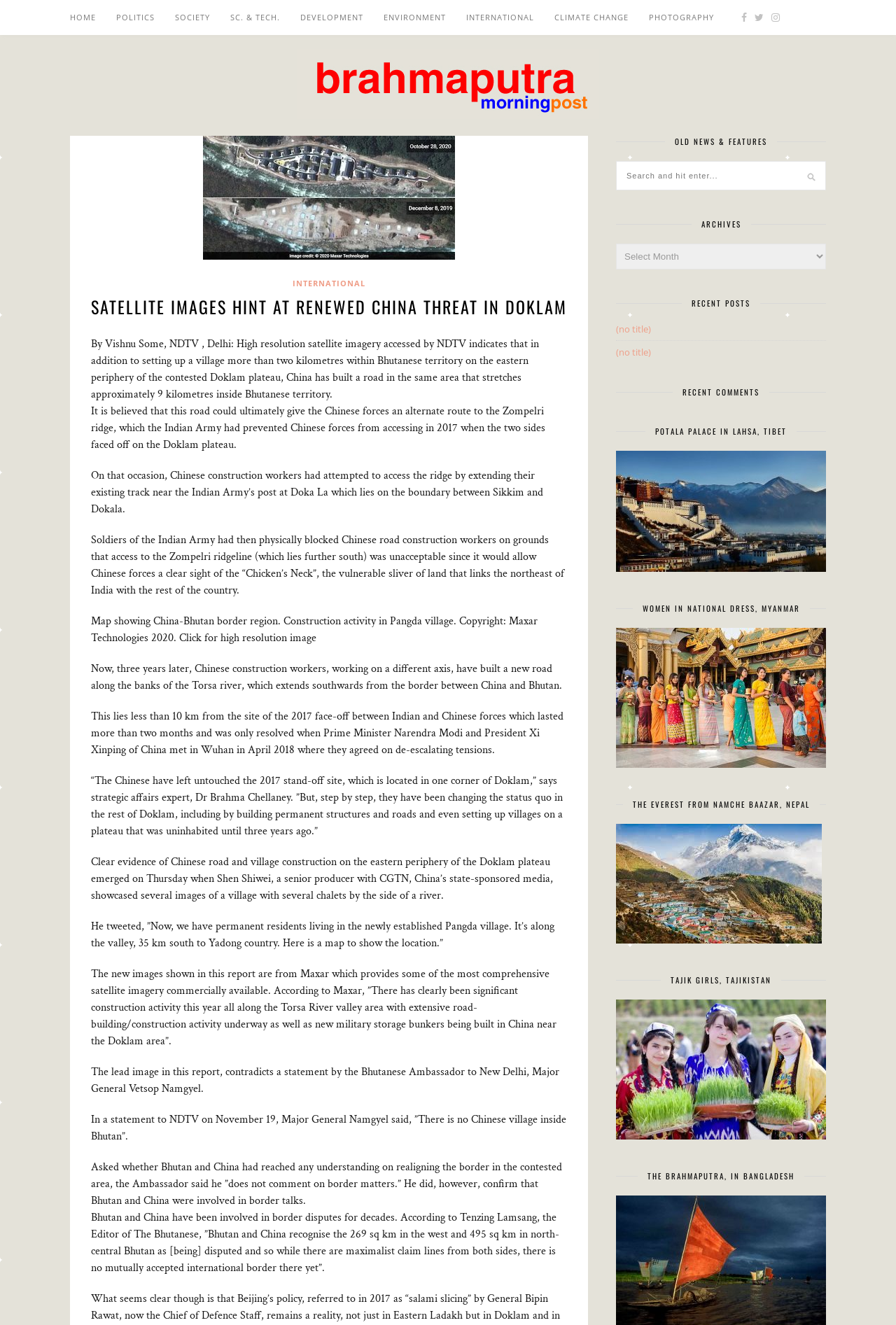Reply to the question below using a single word or brief phrase:
What is the name of the country where the Doklam plateau is located?

Bhutan